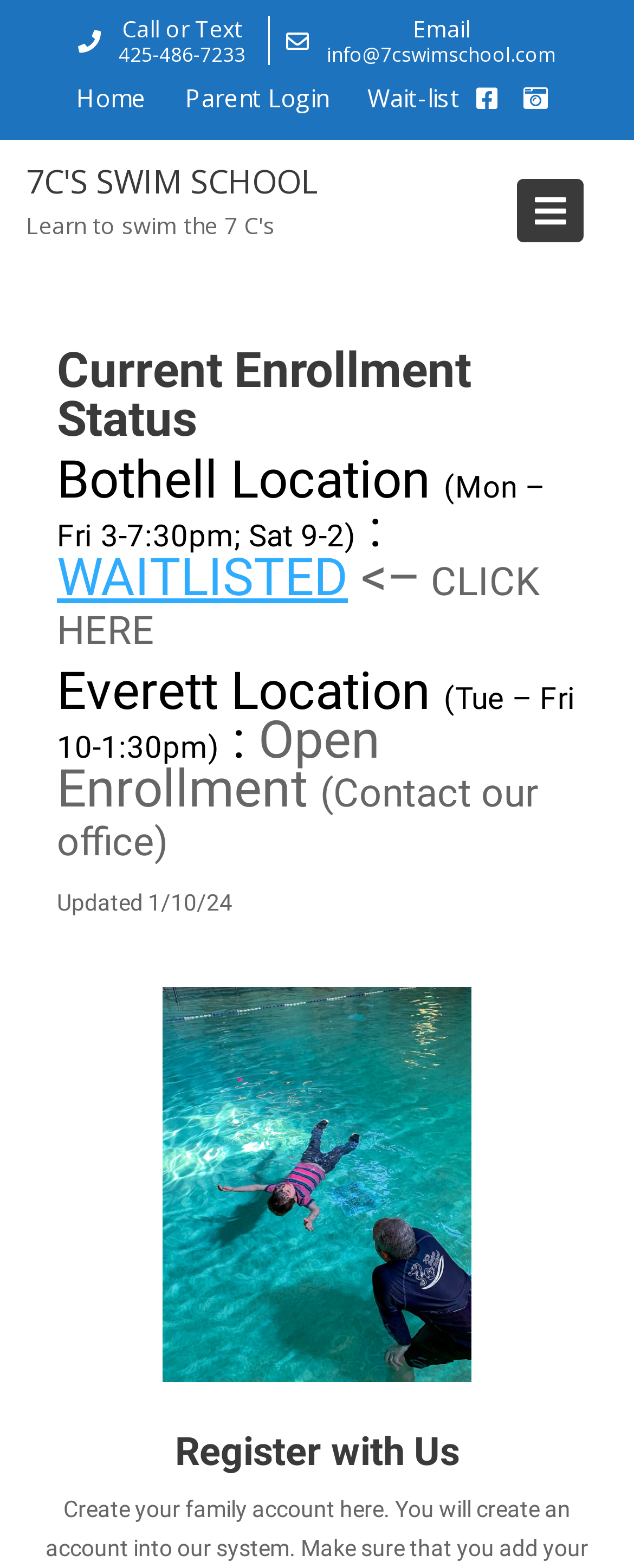What is the email address to contact?
Using the visual information, reply with a single word or short phrase.

info@7cswimschool.com